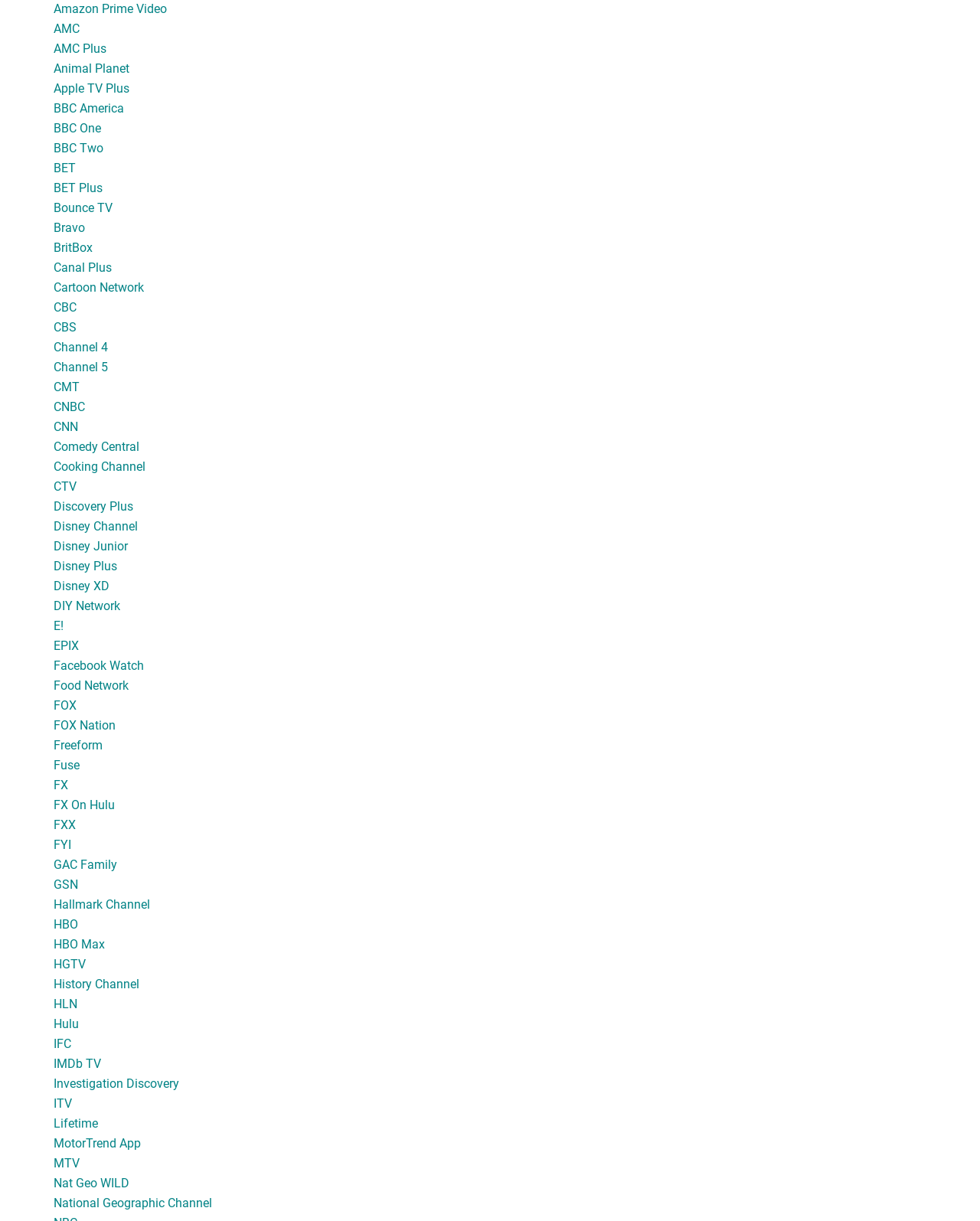Is Disney Plus listed?
Please answer the question with as much detail and depth as you can.

I searched through the links on the webpage and found that Disney Plus is listed, with a link to its channel.